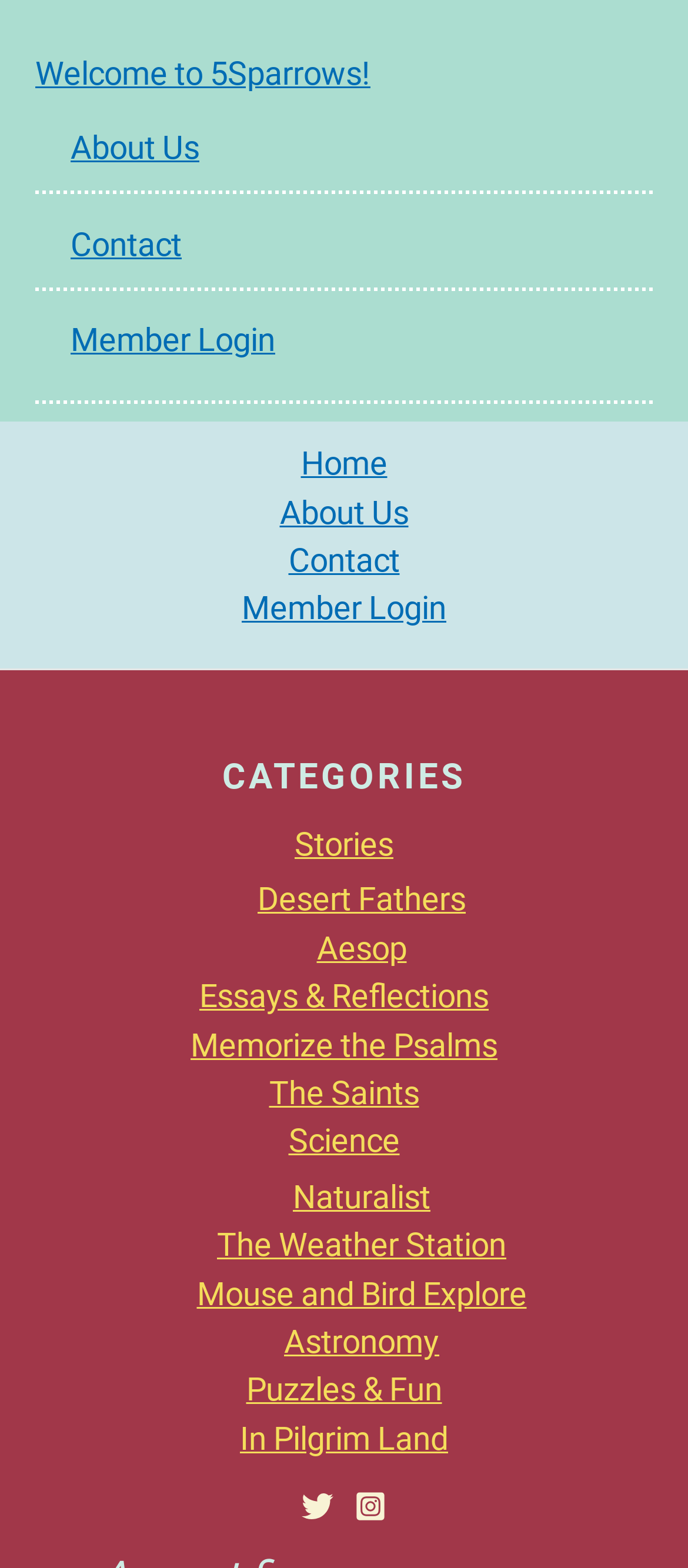Find and specify the bounding box coordinates that correspond to the clickable region for the instruction: "Login as a member".

[0.103, 0.205, 0.4, 0.229]